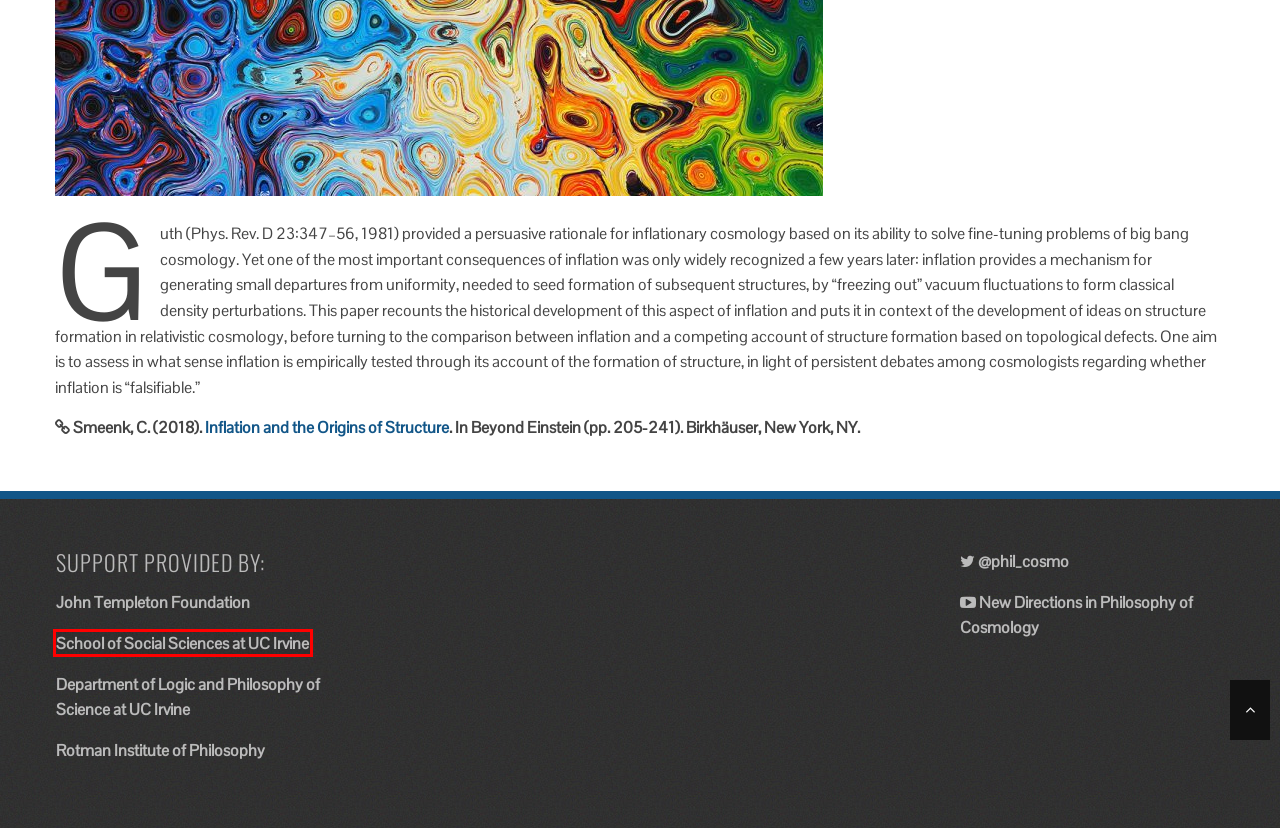You have a screenshot of a webpage with a red bounding box around an element. Identify the webpage description that best fits the new page that appears after clicking the selected element in the red bounding box. Here are the candidates:
A. Home | School of Social Sciences | UCI Social Sciences
B. Home | LPS | UCI Social Sciences
C. Events - New Directions in Philosophy of Cosmology
D. Home - The Rotman Institute of Philosophy
E. Blog - New Directions in Philosophy of Cosmology
F. Home - New Directions in Philosophy of Cosmology
G. Resources - New Directions in Philosophy of Cosmology
H. Publications - New Directions in Philosophy of Cosmology

A